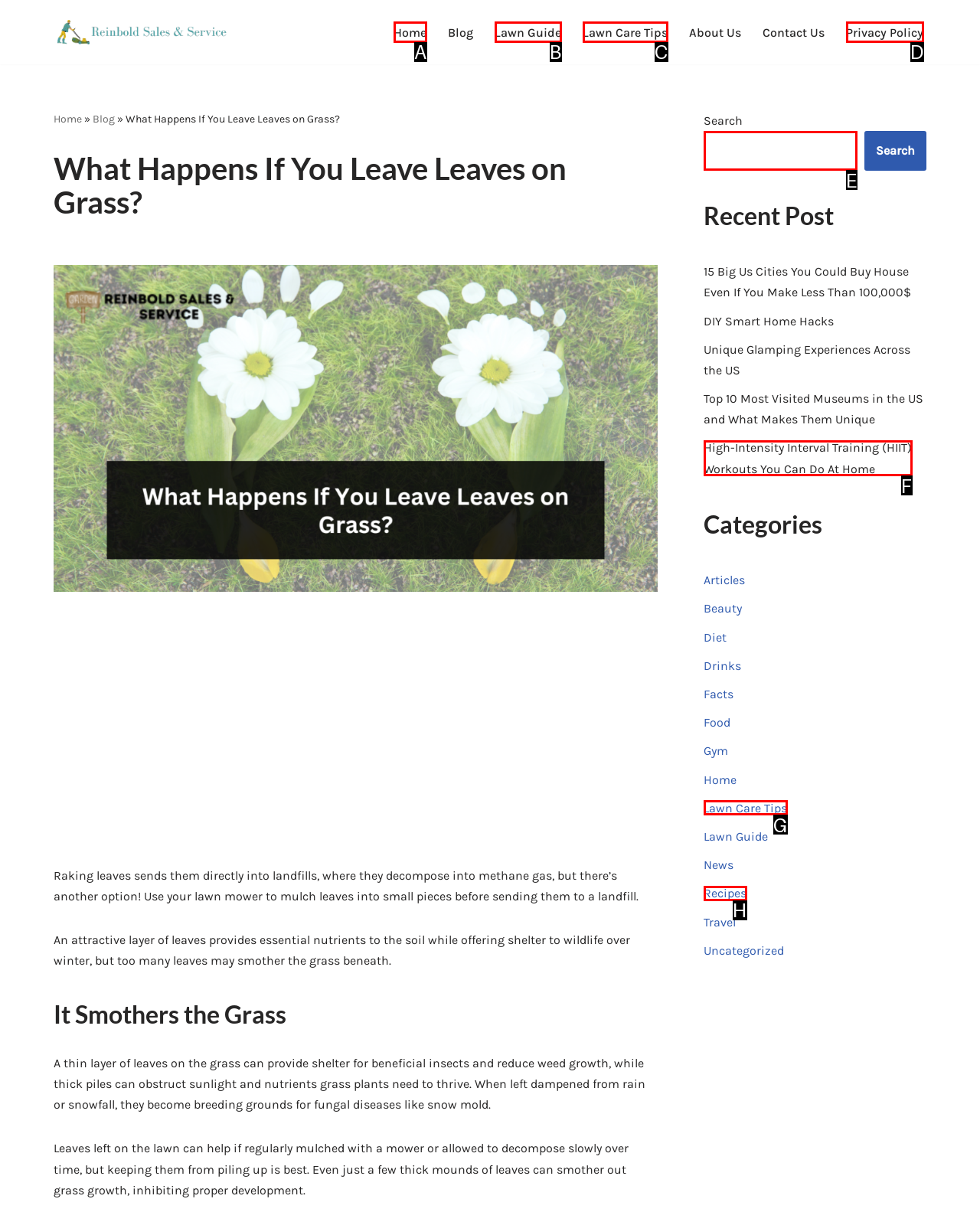Select the letter that aligns with the description: Lawn Care Tips. Answer with the letter of the selected option directly.

C